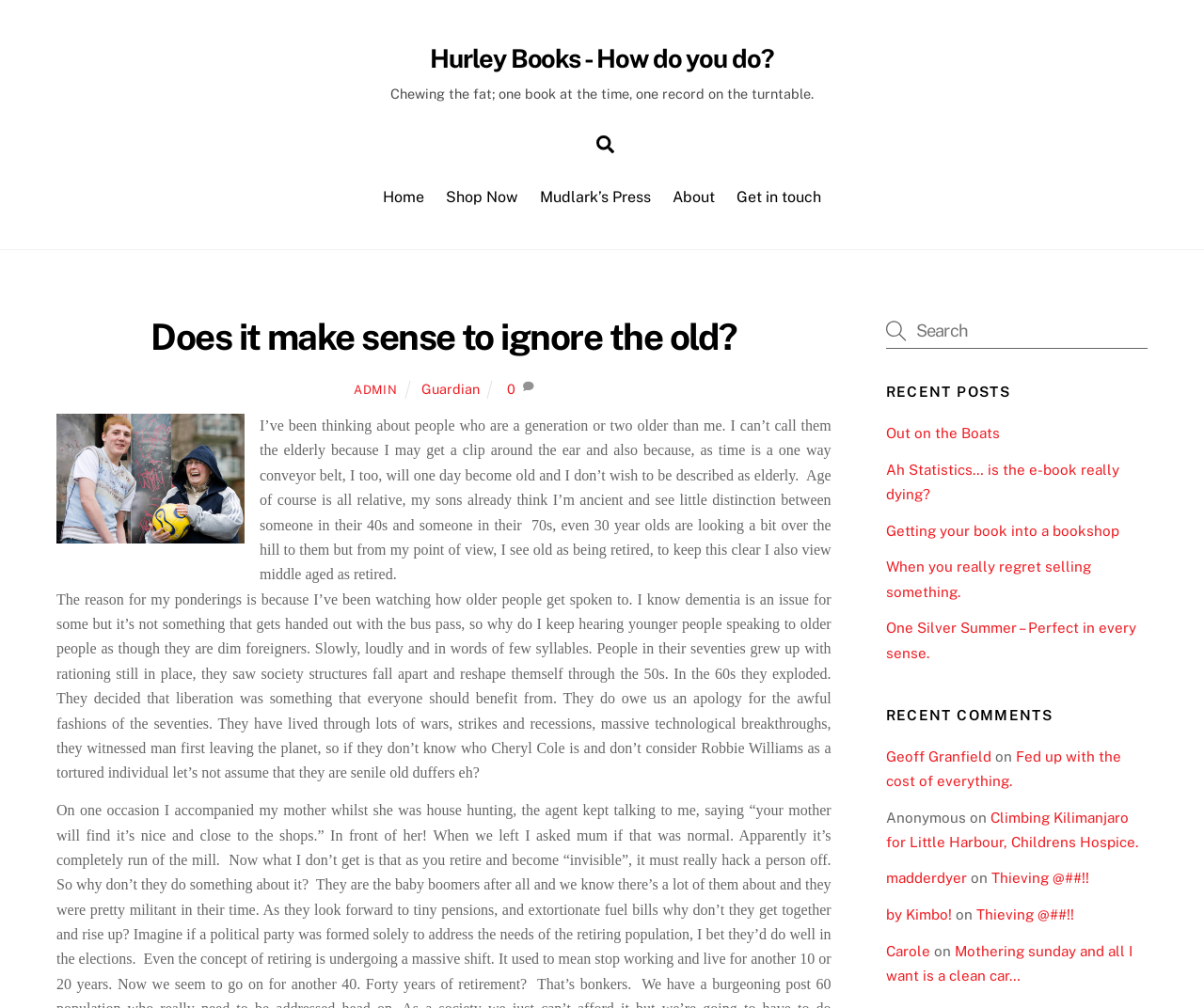What is the purpose of the search bar?
Using the image, respond with a single word or phrase.

To search the website